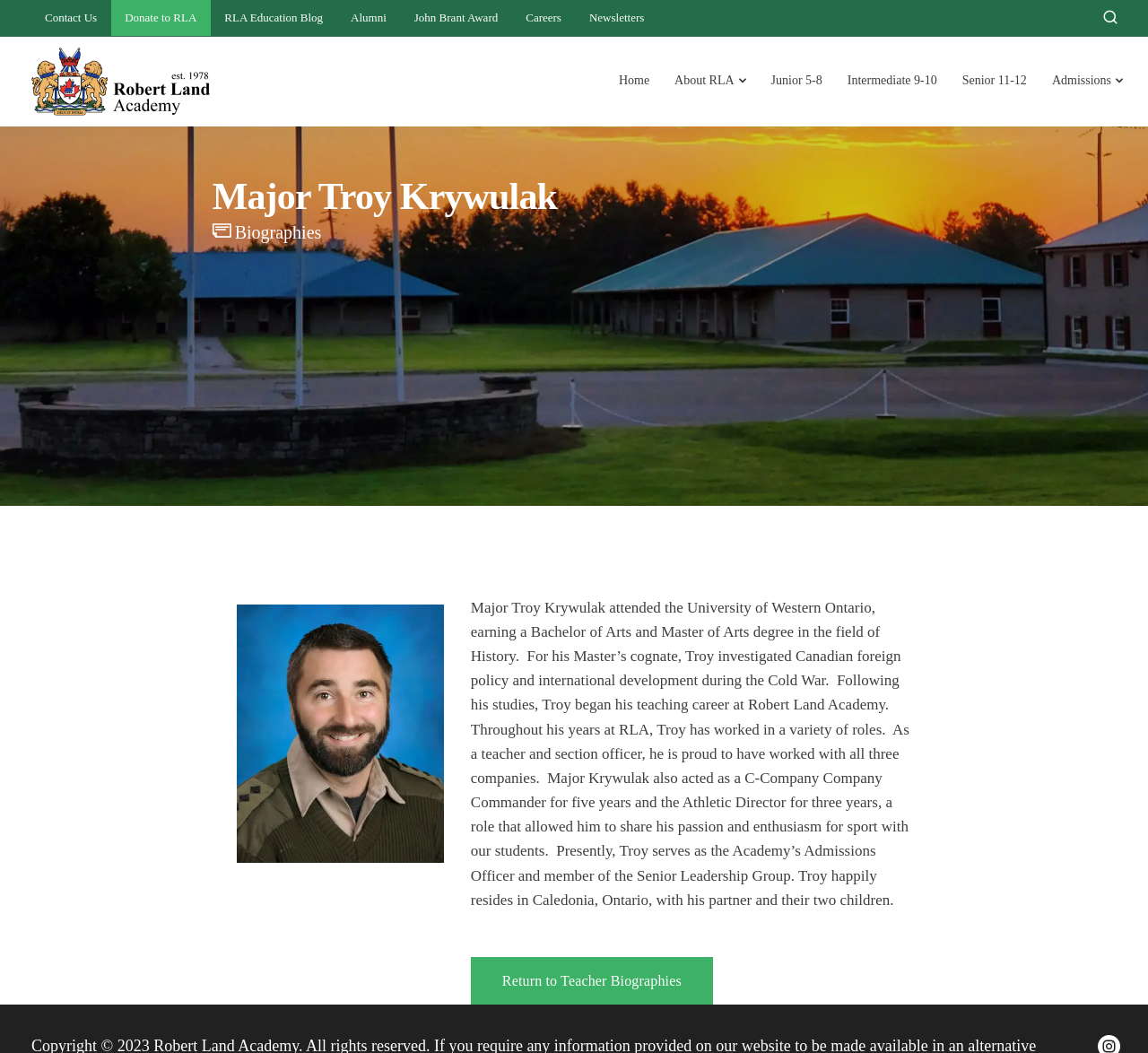What is the email address of Robert Land Academy?
Please answer the question as detailed as possible based on the image.

The webpage provides contact information, including the email address of Robert Land Academy, which is contact@rla.ca.